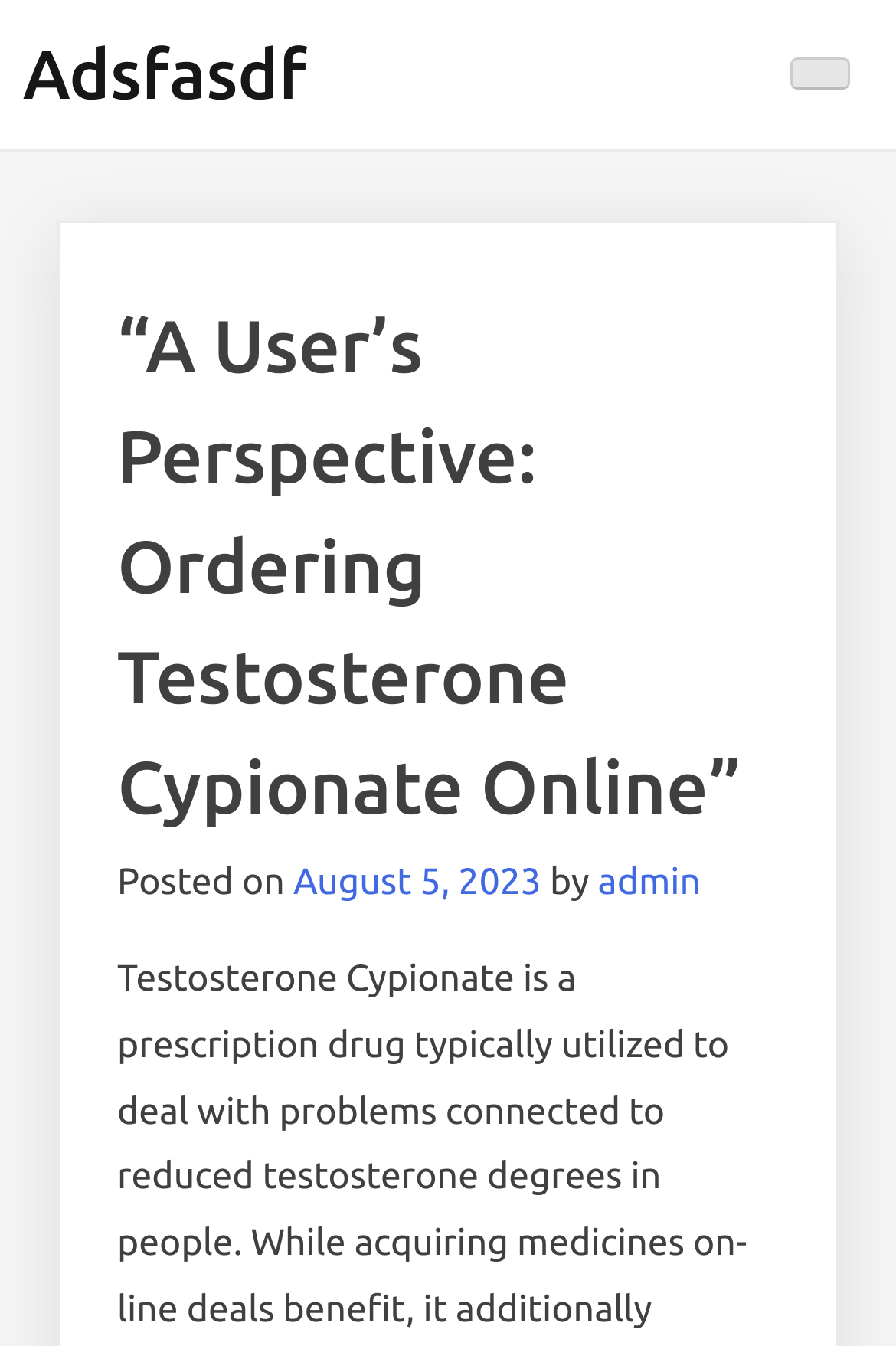What is the position of the button in the webpage?
Refer to the image and provide a one-word or short phrase answer.

Top right